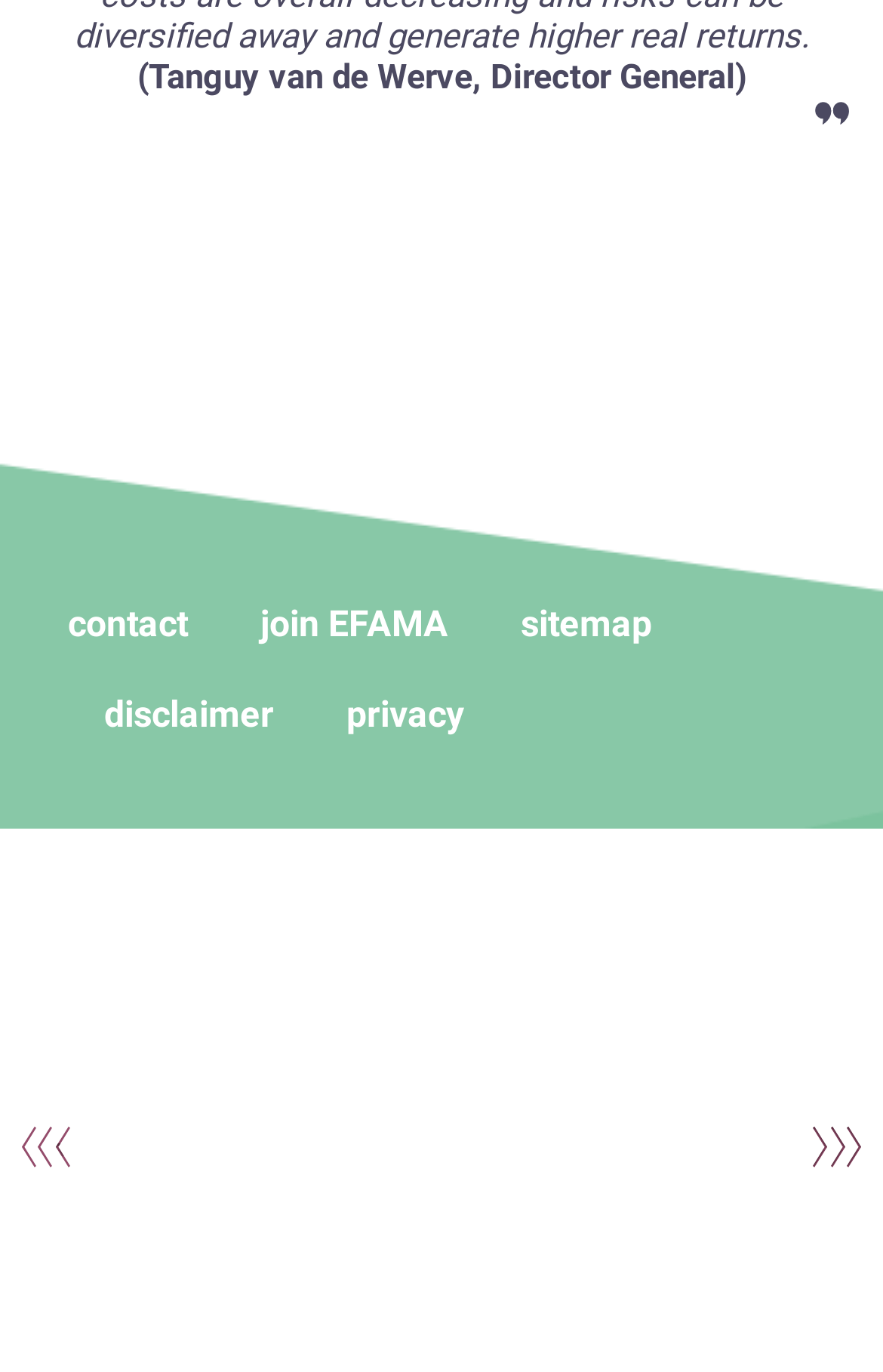Provide the bounding box coordinates of the HTML element this sentence describes: "alt="Simmons & Simmons"".

[0.422, 0.786, 0.678, 0.87]